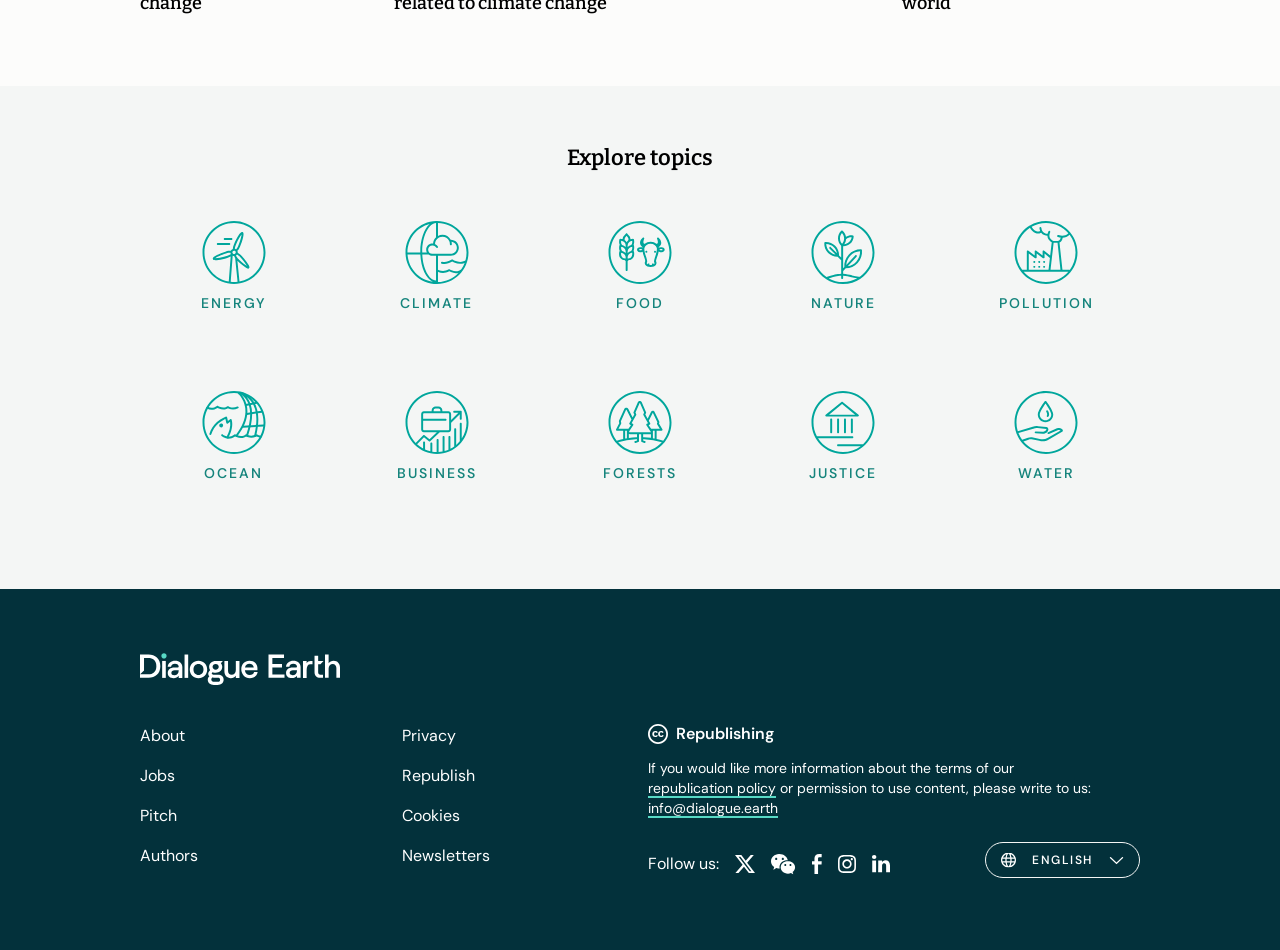Locate the bounding box coordinates of the clickable region to complete the following instruction: "Click on ENERGY."

[0.157, 0.216, 0.208, 0.345]